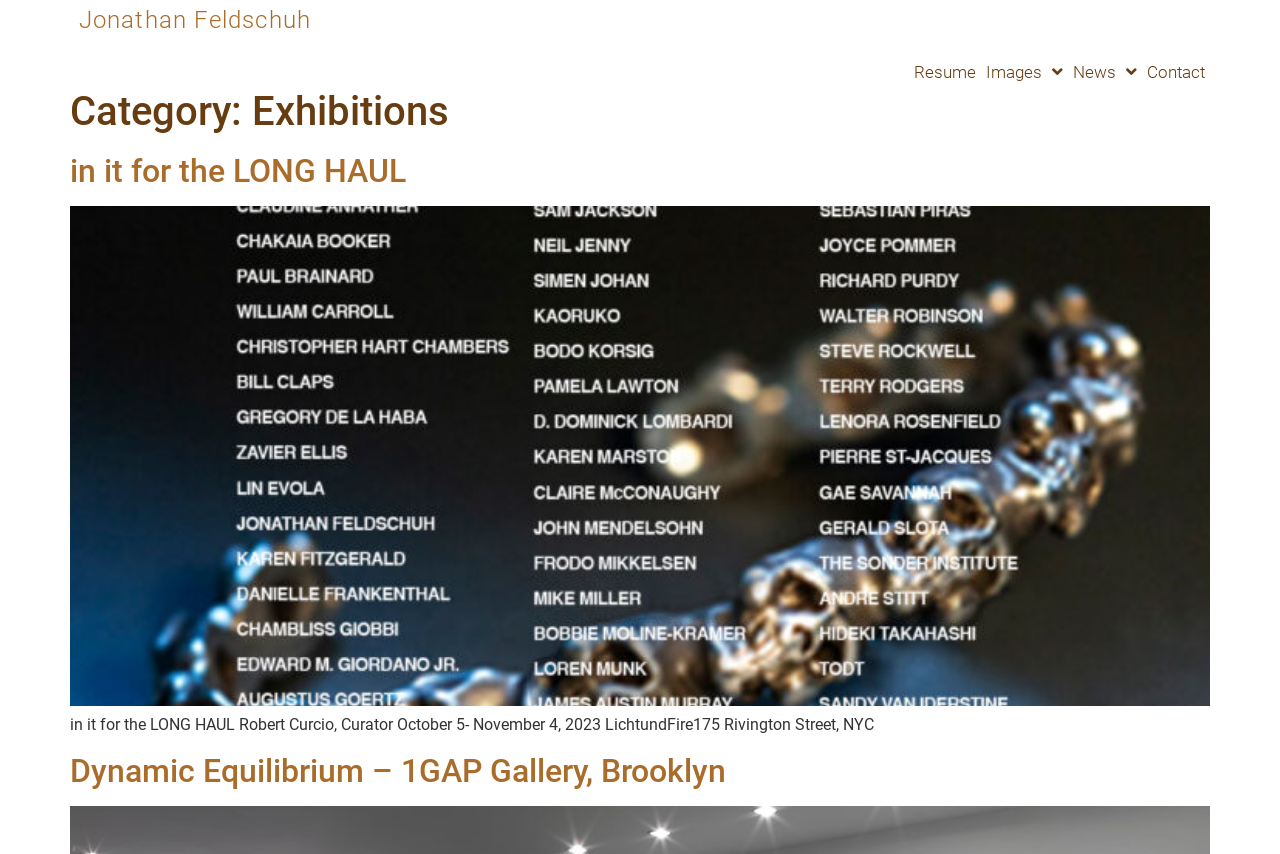Answer the following in one word or a short phrase: 
How many exhibitions are listed?

2